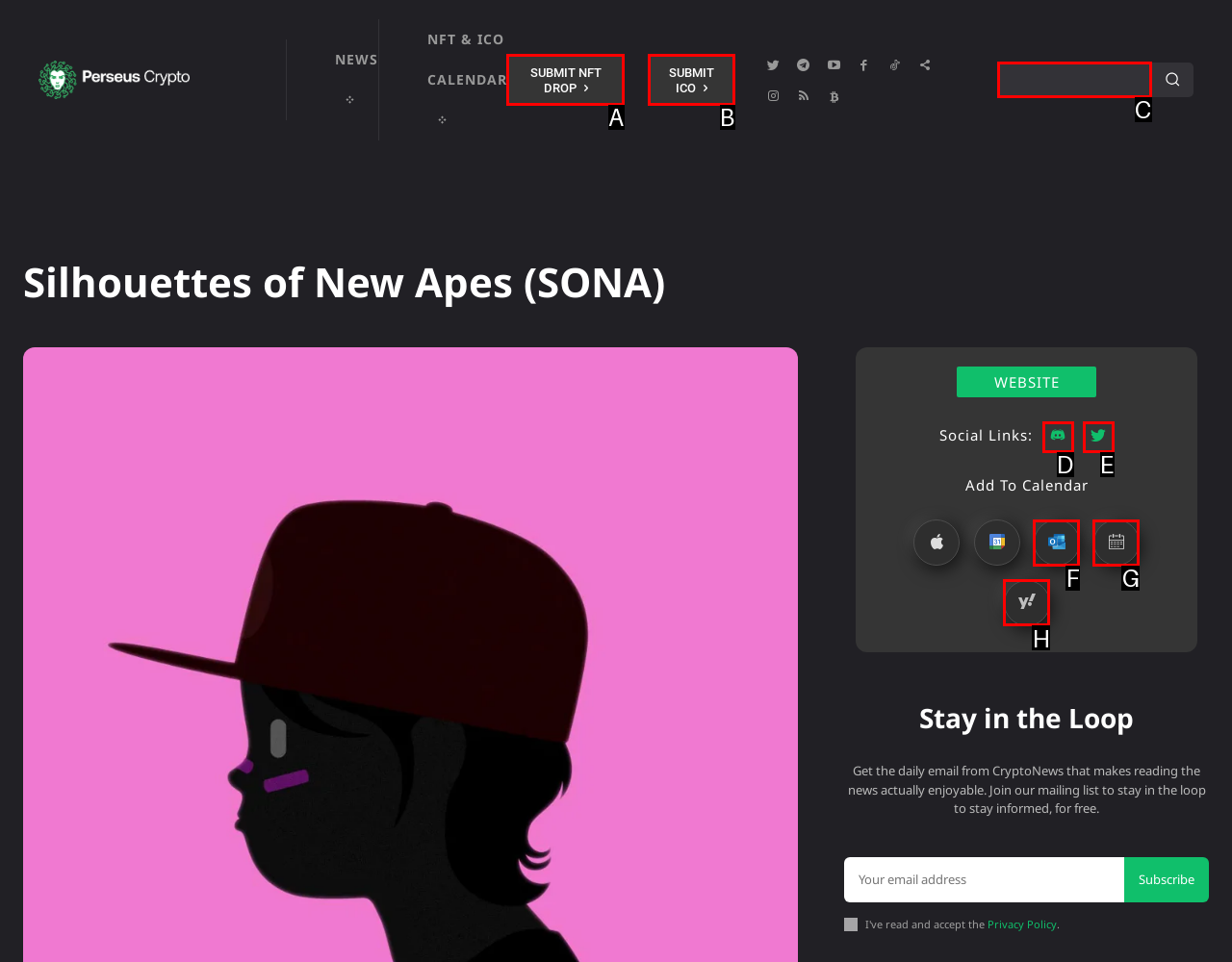Which lettered UI element aligns with this description: name="s" placeholder=""
Provide your answer using the letter from the available choices.

C